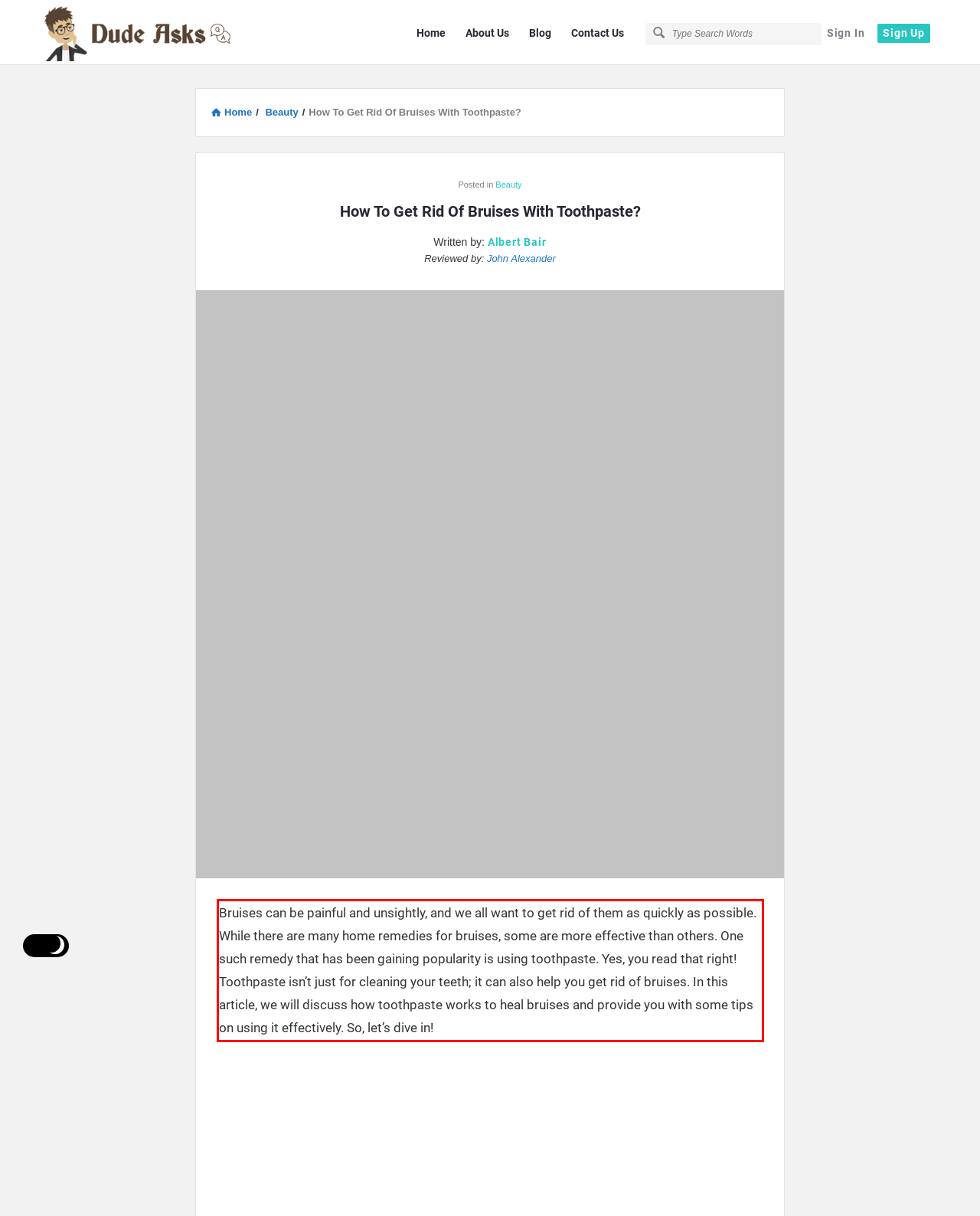You have a webpage screenshot with a red rectangle surrounding a UI element. Extract the text content from within this red bounding box.

Bruises can be painful and unsightly, and we all want to get rid of them as quickly as possible. While there are many home remedies for bruises, some are more effective than others. One such remedy that has been gaining popularity is using toothpaste. Yes, you read that right! Toothpaste isn’t just for cleaning your teeth; it can also help you get rid of bruises. In this article, we will discuss how toothpaste works to heal bruises and provide you with some tips on using it effectively. So, let’s dive in!